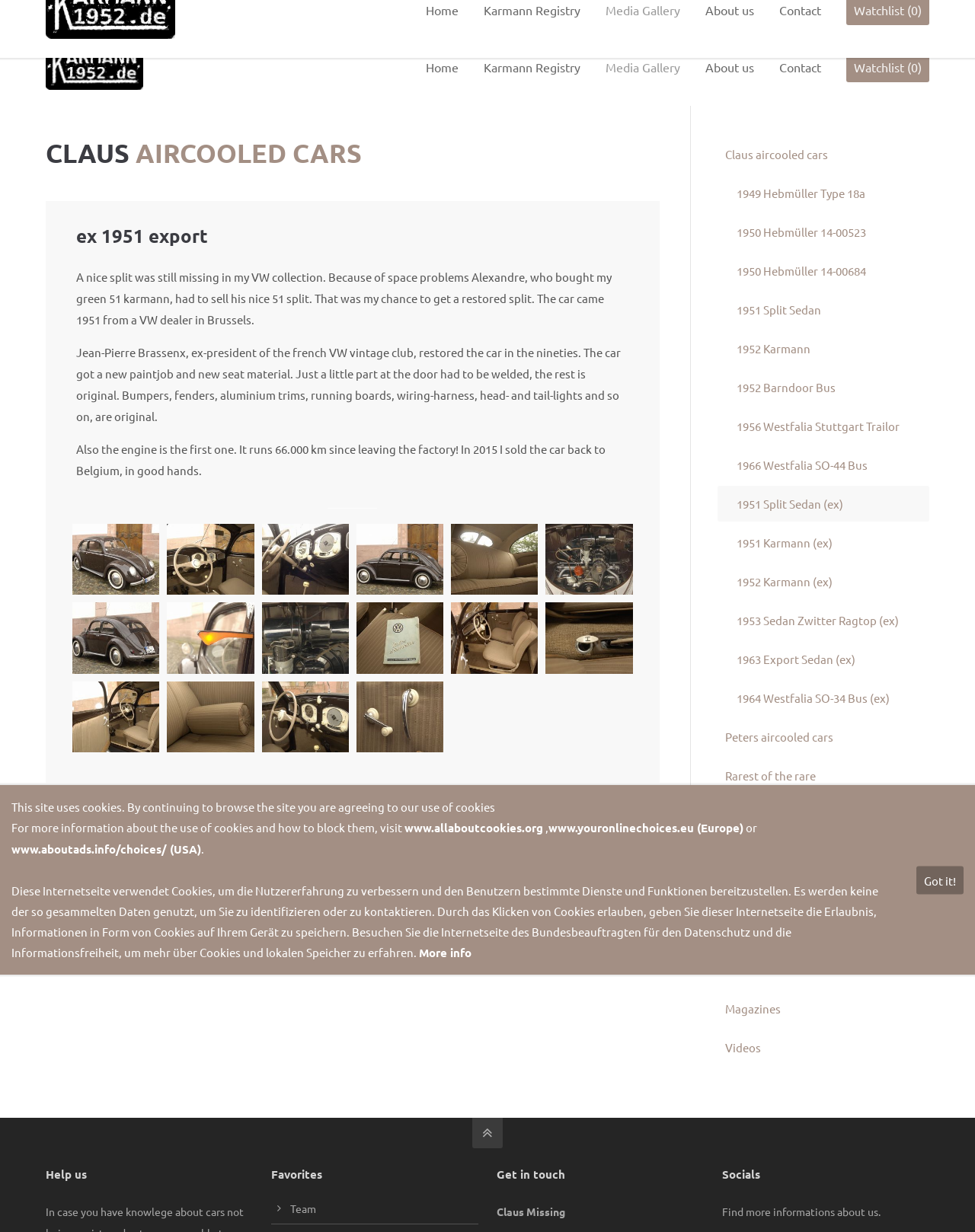From the element description: "Videos", extract the bounding box coordinates of the UI element. The coordinates should be expressed as four float numbers between 0 and 1, in the order [left, top, right, bottom].

[0.736, 0.835, 0.953, 0.864]